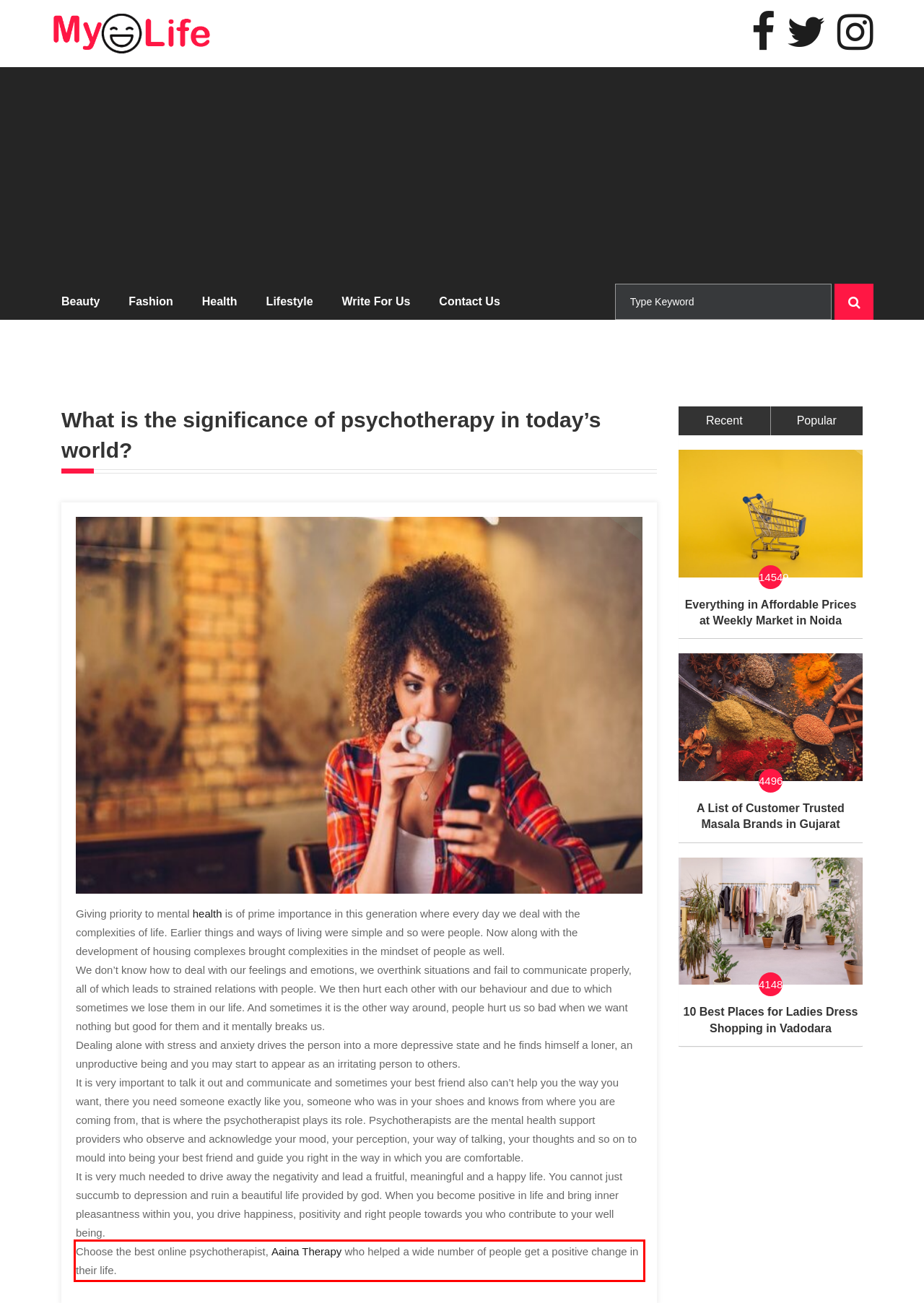Look at the screenshot of the webpage, locate the red rectangle bounding box, and generate the text content that it contains.

Choose the best online psychotherapist, Aaina Therapy who helped a wide number of people get a positive change in their life.